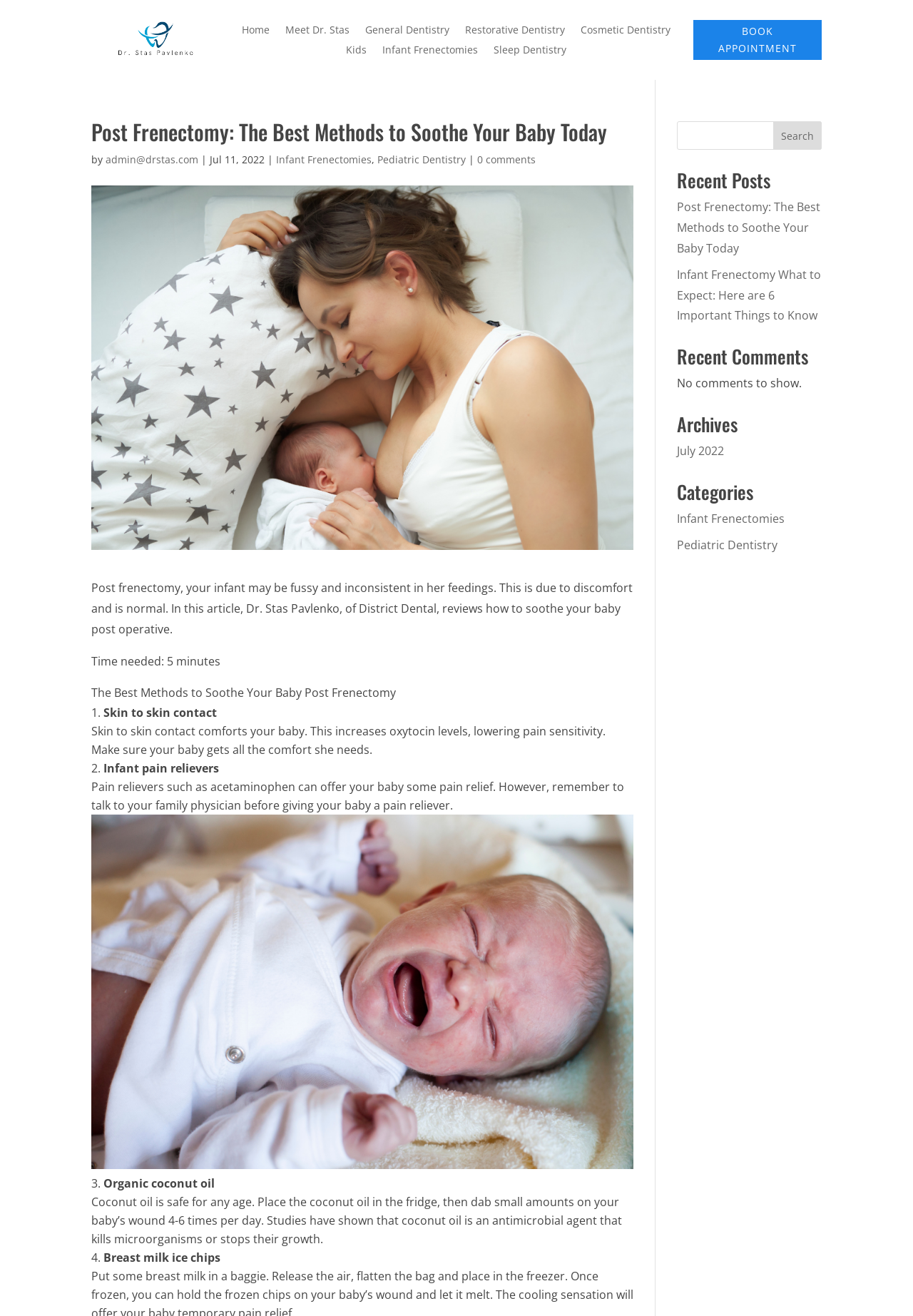Analyze the image and give a detailed response to the question:
How much time is needed to read the article?

The article mentions that it will take 5 minutes to read, as indicated by the 'Time needed:' section at the top of the article.